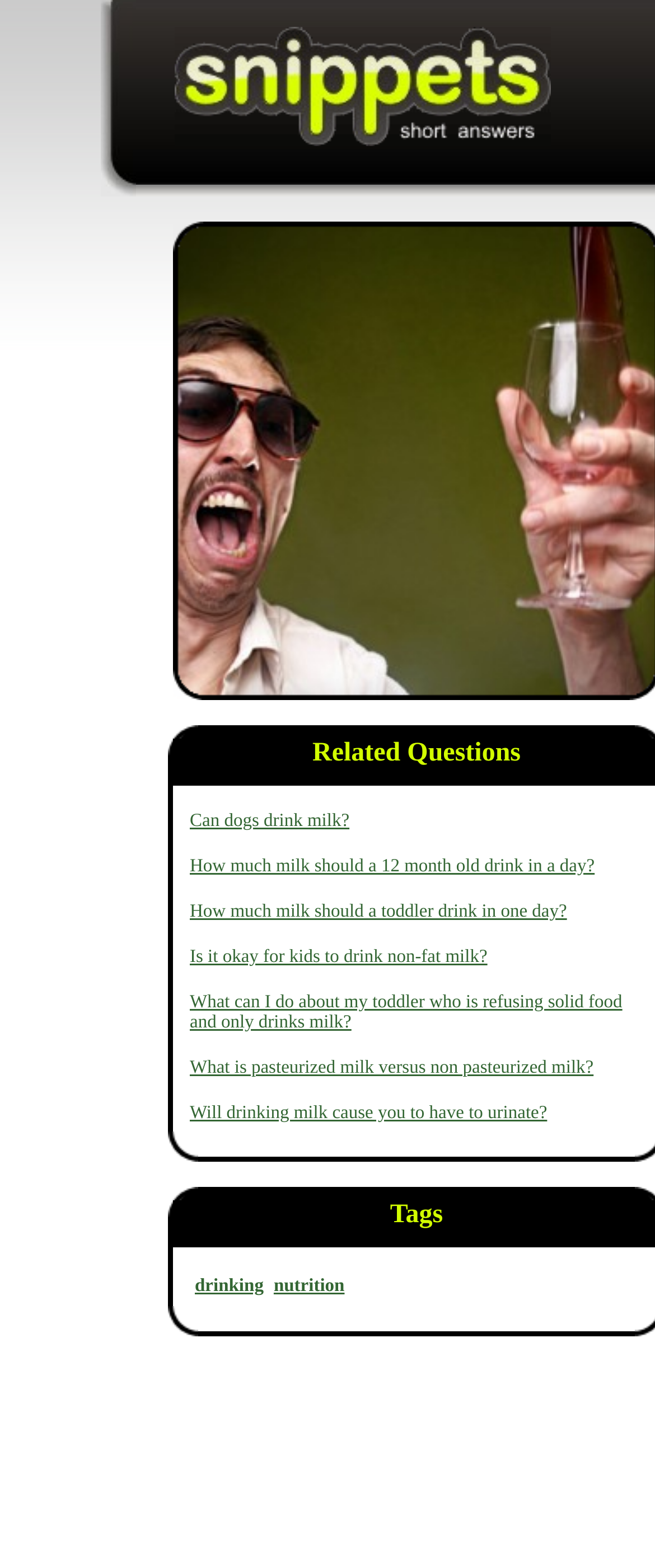Please identify the bounding box coordinates of where to click in order to follow the instruction: "Click on More Details".

None